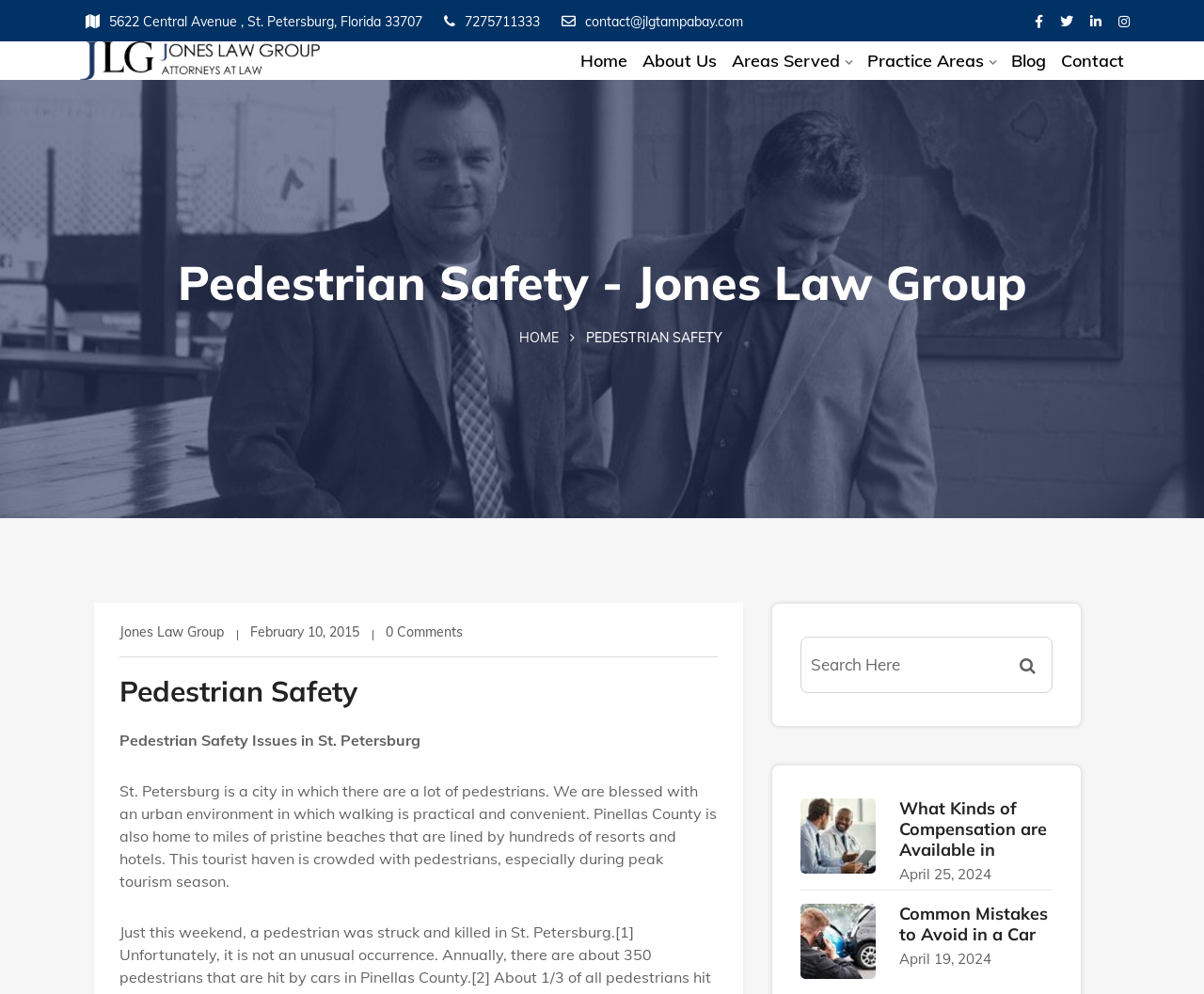Provide the bounding box coordinates for the area that should be clicked to complete the instruction: "search for something".

[0.665, 0.641, 0.874, 0.697]